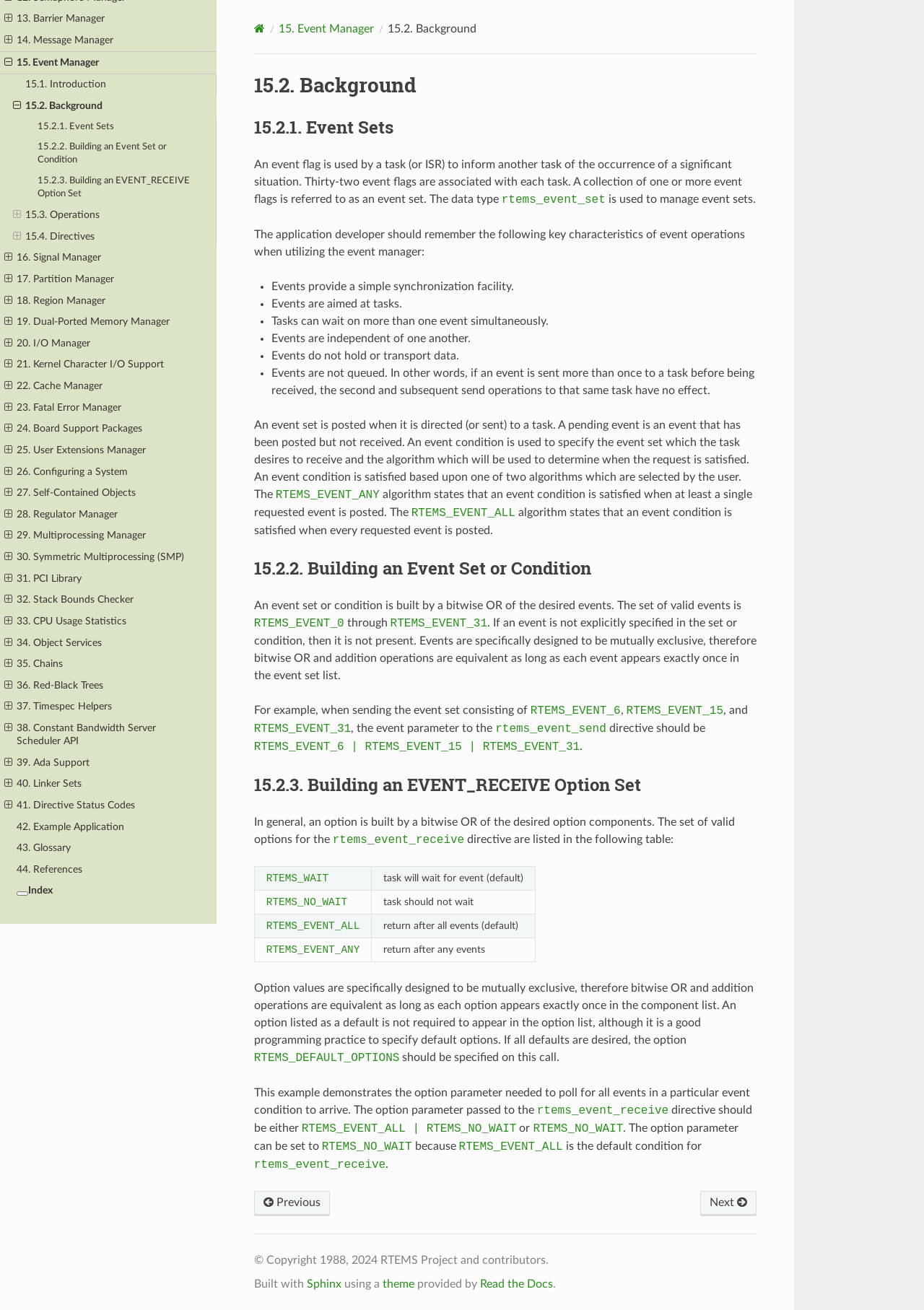Given the description of the UI element: "25. User Extensions Manager", predict the bounding box coordinates in the form of [left, top, right, bottom], with each value being a float between 0 and 1.

[0.0, 0.336, 0.234, 0.352]